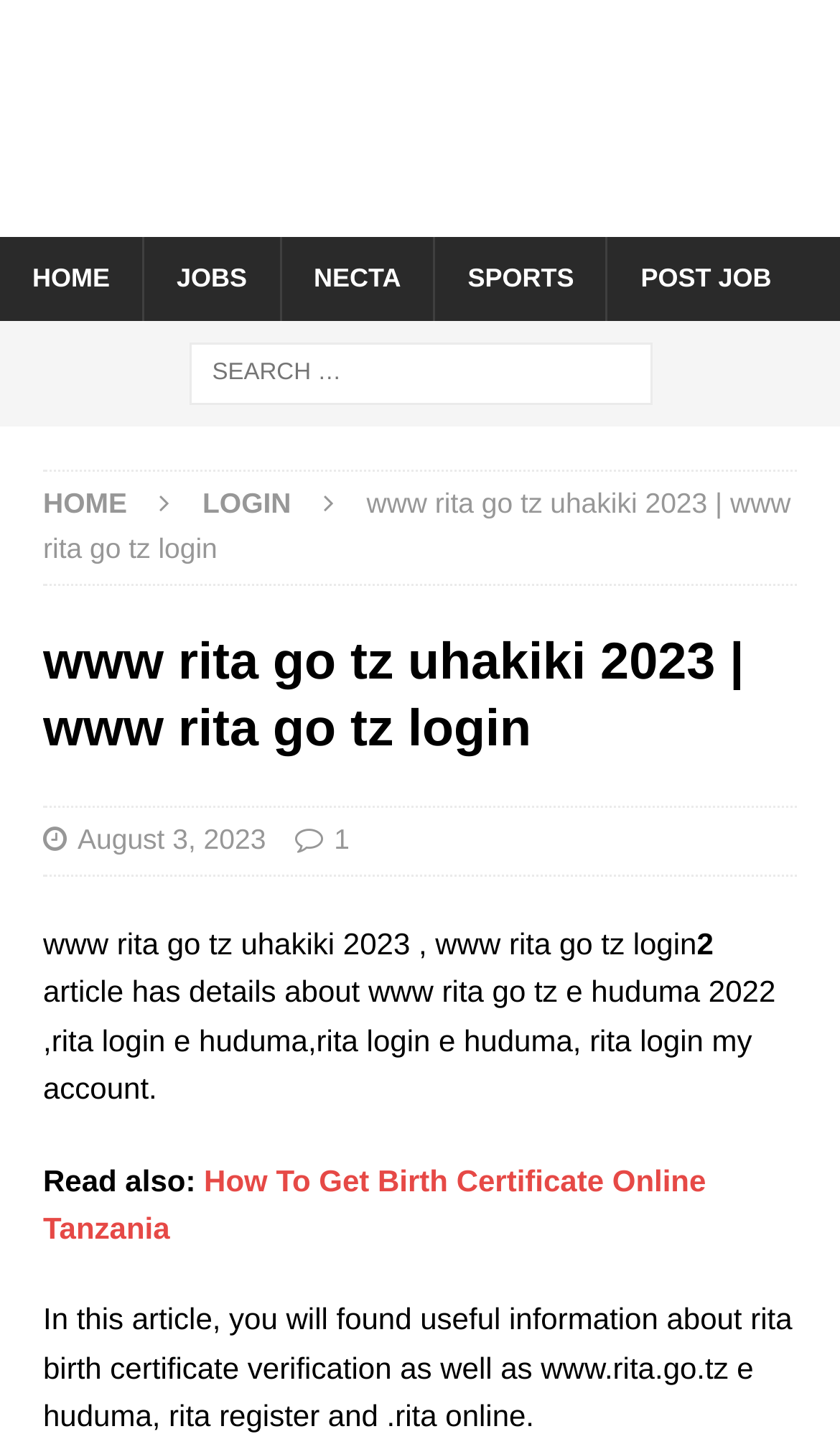Given the element description: "Post Job", predict the bounding box coordinates of this UI element. The coordinates must be four float numbers between 0 and 1, given as [left, top, right, bottom].

[0.722, 0.165, 0.957, 0.224]